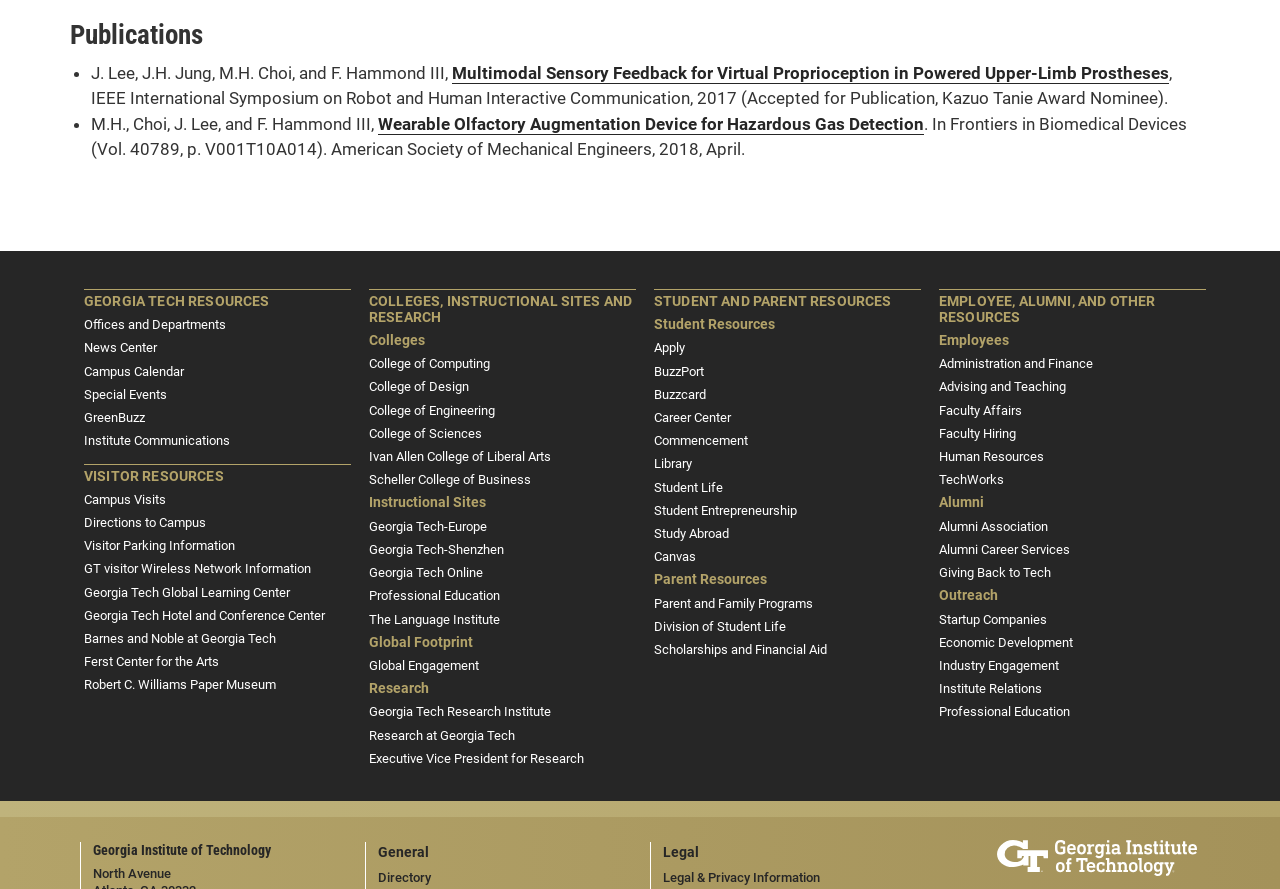Specify the bounding box coordinates of the area that needs to be clicked to achieve the following instruction: "Go to 'Alumni Association'".

[0.734, 0.583, 0.819, 0.6]